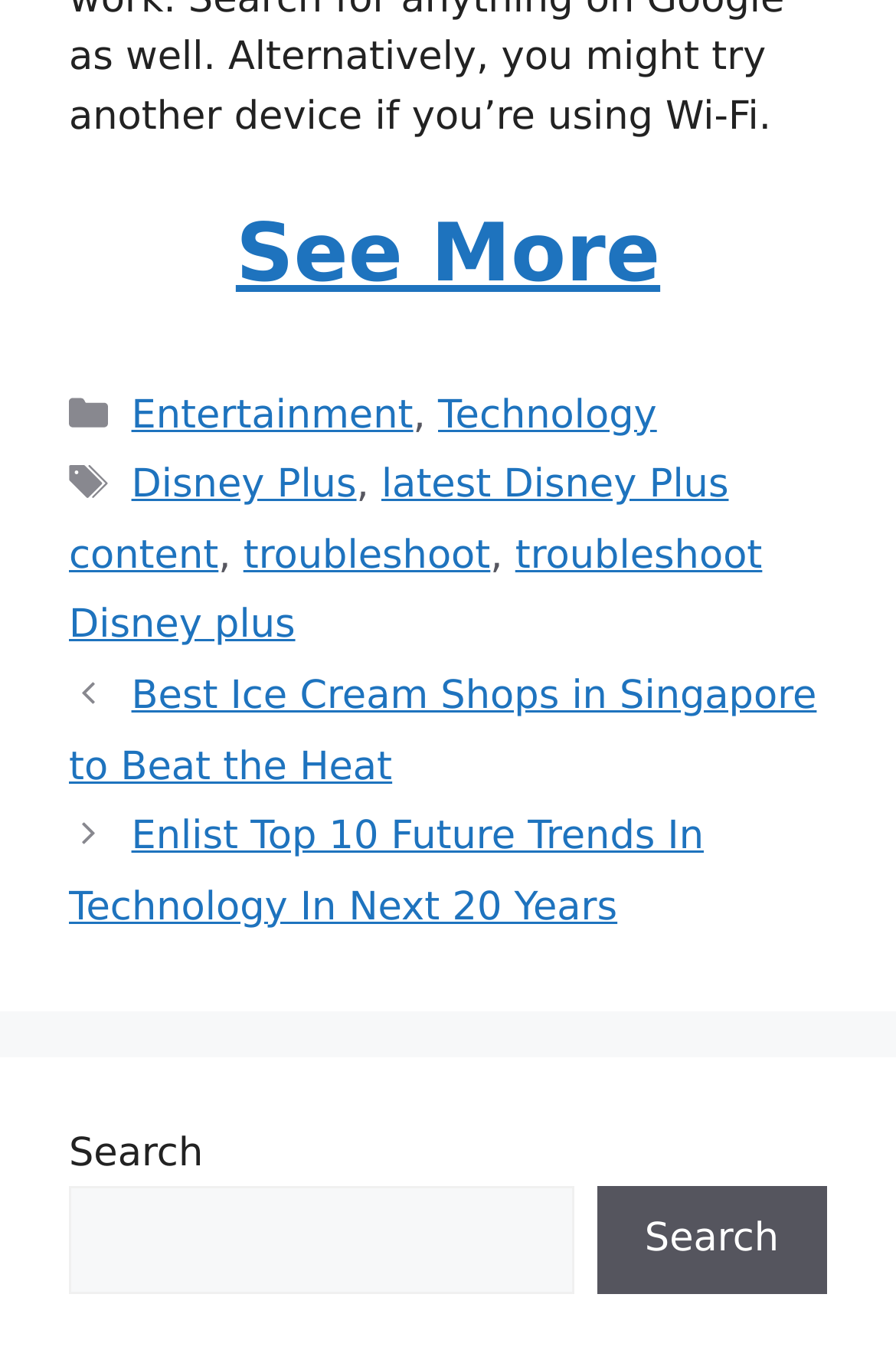Please identify the bounding box coordinates of the region to click in order to complete the given instruction: "Go to Entertainment category". The coordinates should be four float numbers between 0 and 1, i.e., [left, top, right, bottom].

[0.147, 0.288, 0.461, 0.321]